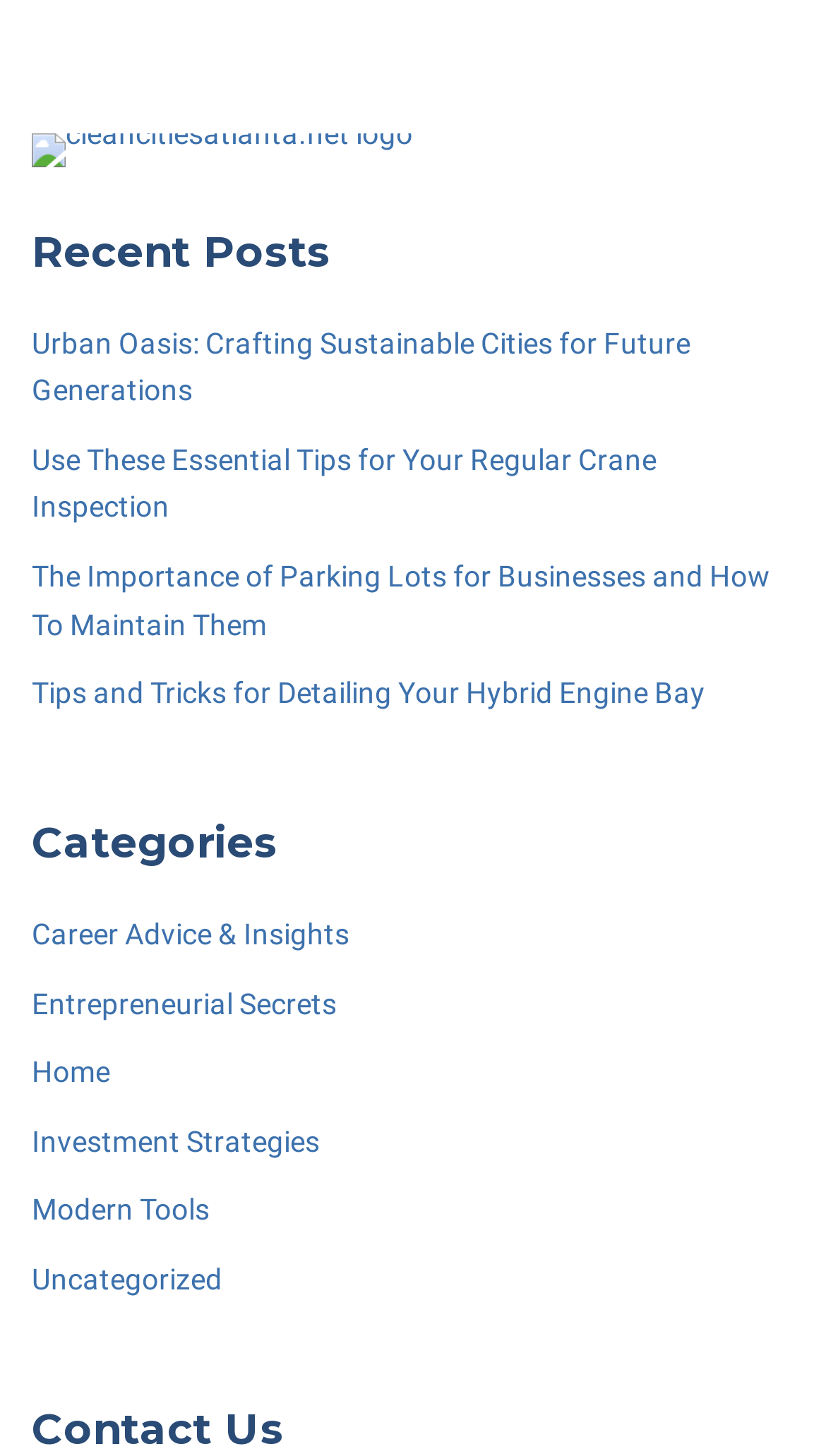How many headings are on the page?
Can you give a detailed and elaborate answer to the question?

I counted the number of headings on the page, which are 'Recent Posts', 'Categories', and 'Contact Us', totaling 3 headings.